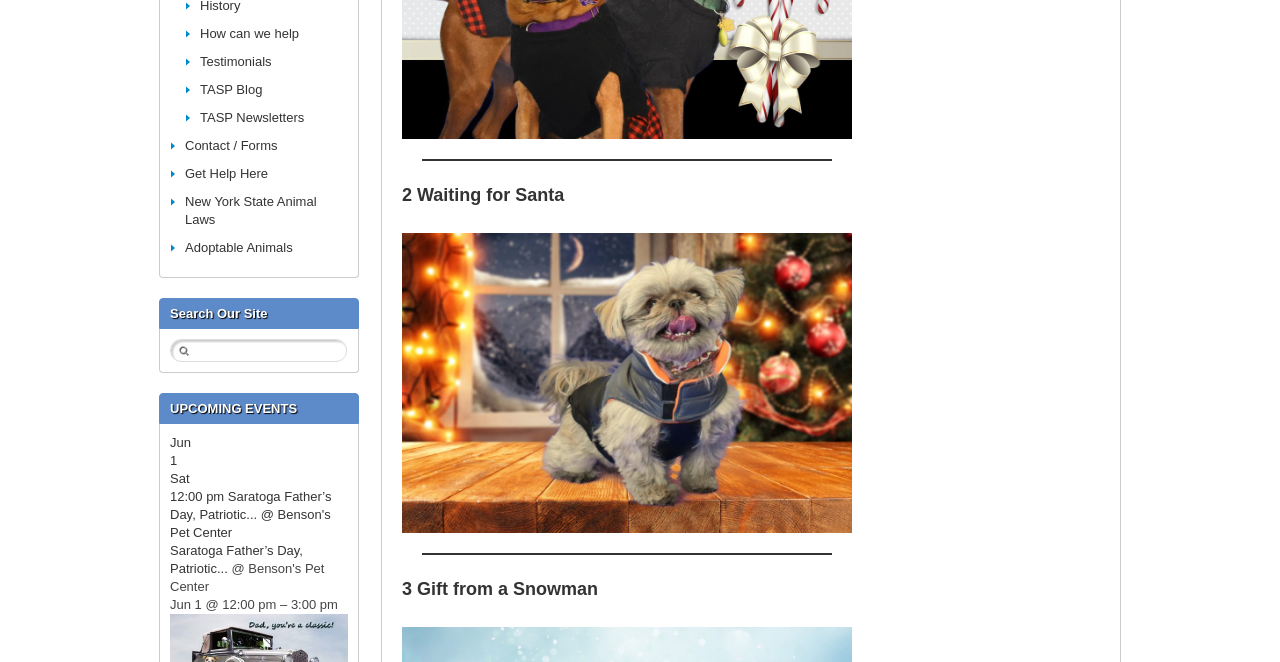Locate the bounding box coordinates of the UI element described by: "TASP Blog". Provide the coordinates as four float numbers between 0 and 1, formatted as [left, top, right, bottom].

[0.156, 0.124, 0.205, 0.147]